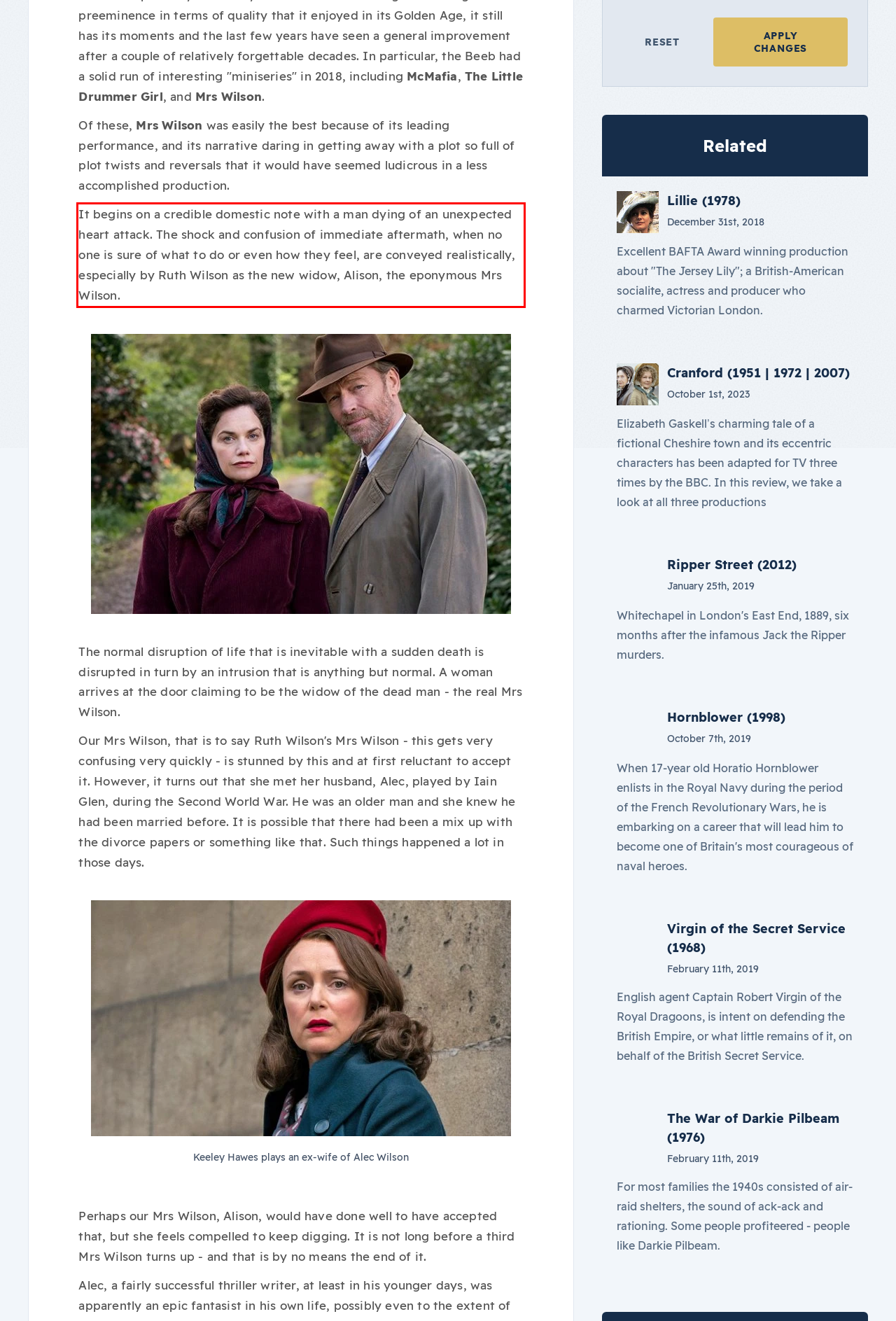You are provided with a screenshot of a webpage featuring a red rectangle bounding box. Extract the text content within this red bounding box using OCR.

It begins on a credible domestic note with a man dying of an unexpected heart attack. The shock and confusion of immediate aftermath, when no one is sure of what to do or even how they feel, are conveyed realistically, especially by Ruth Wilson as the new widow, Alison, the eponymous Mrs Wilson.